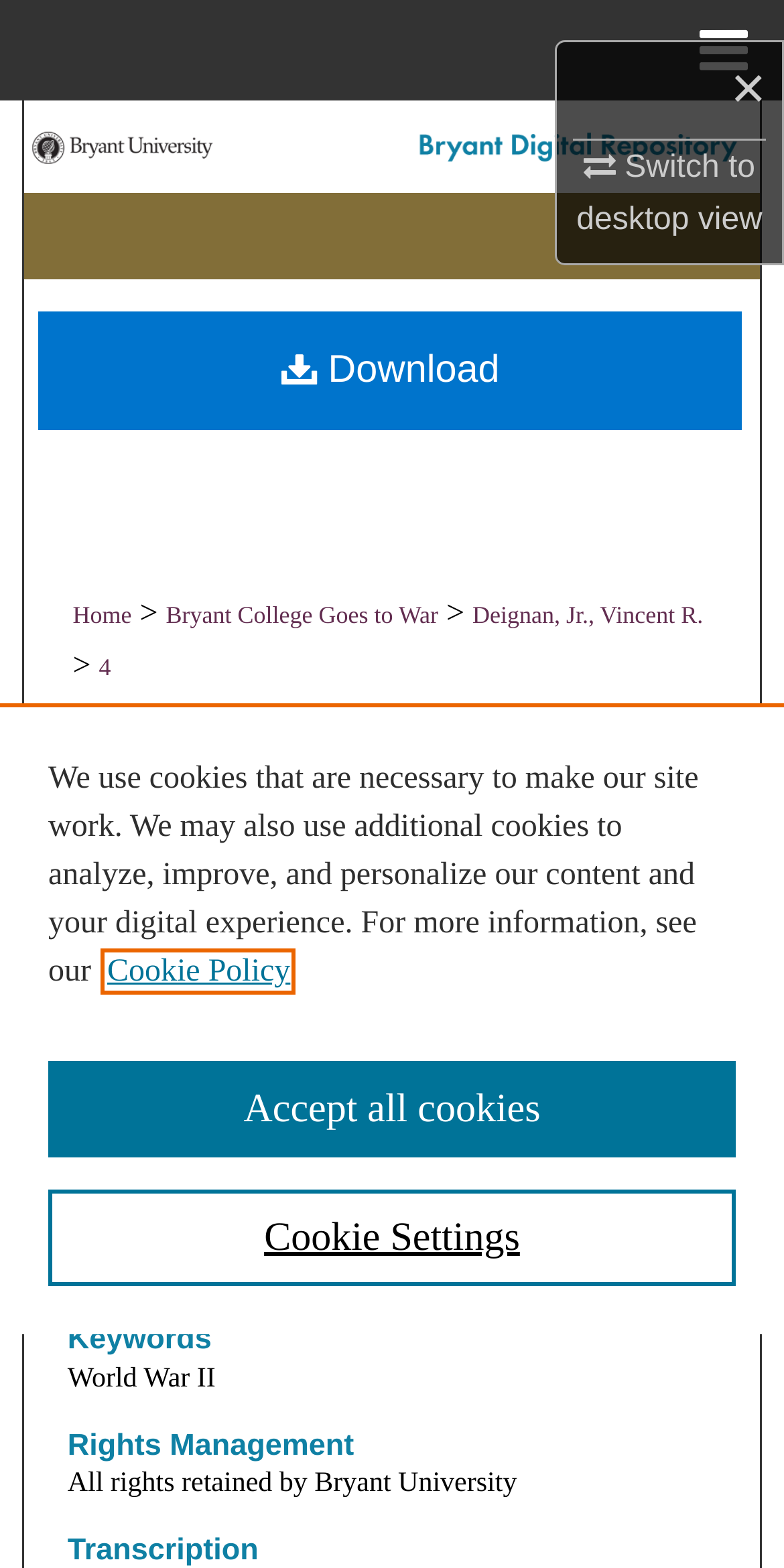Locate the bounding box coordinates of the clickable area needed to fulfill the instruction: "Switch to desktop view".

[0.735, 0.092, 0.972, 0.152]